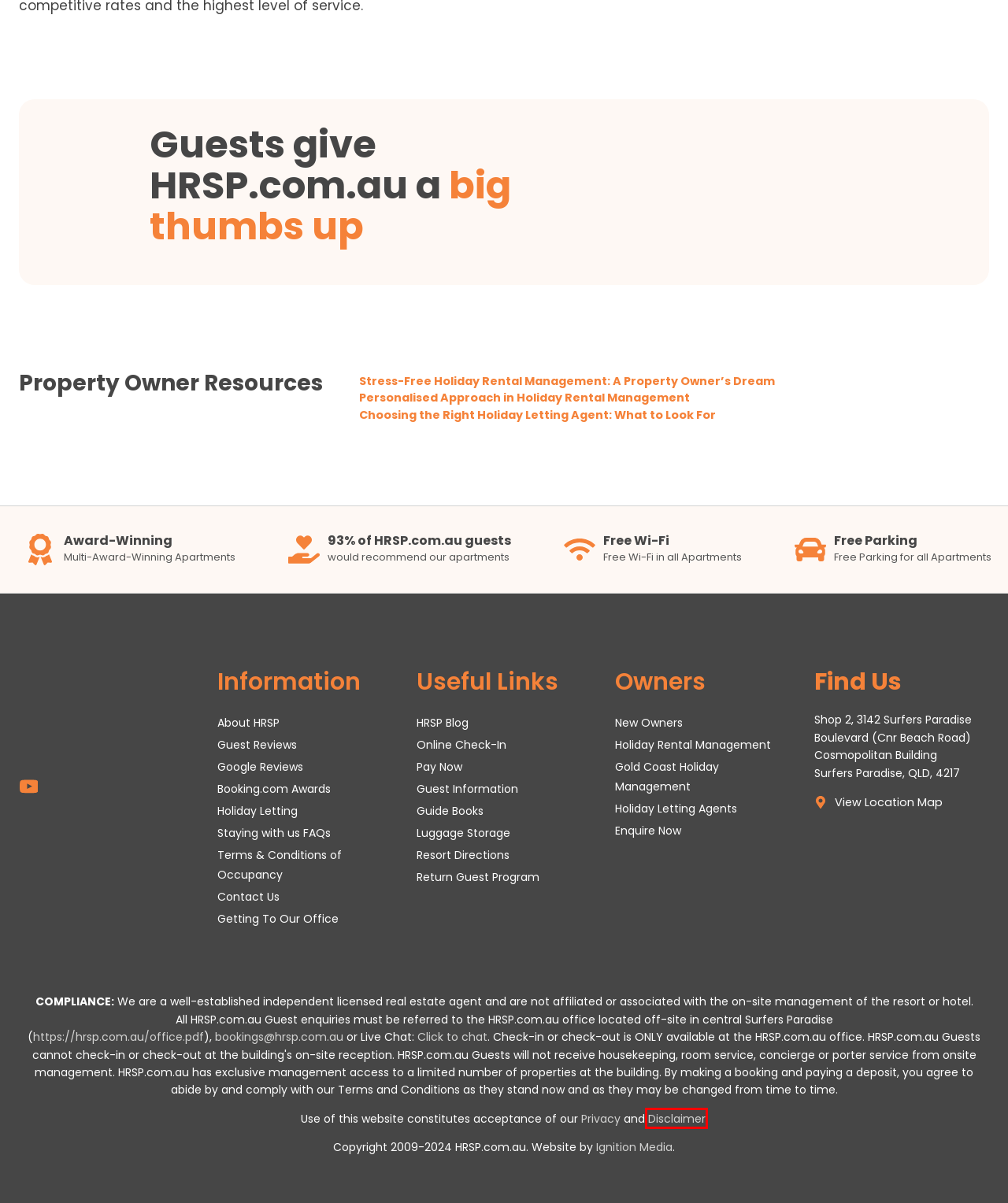You are given a screenshot of a webpage with a red rectangle bounding box around a UI element. Select the webpage description that best matches the new webpage after clicking the element in the bounding box. Here are the candidates:
A. Guide Books For Our Surfers Paradise Properties – HRSP.com.au
B. Contact Holiday Rentals Surfers Paradise | HRSP.com.au
C. Gold Coast Holiday Rental Guests Reviews | HRSP.com.au
D. obenan app
E. Terms & Conditions of Occupancy | HRSP.com.au
F. Booking.com Awards – HRSP.com.au
G. Holiday Letting Agents - Holiday Rentals Surfers Paradise
H. Commitments & Disclaimer | Holiday Rentals Surfers Paradise

H